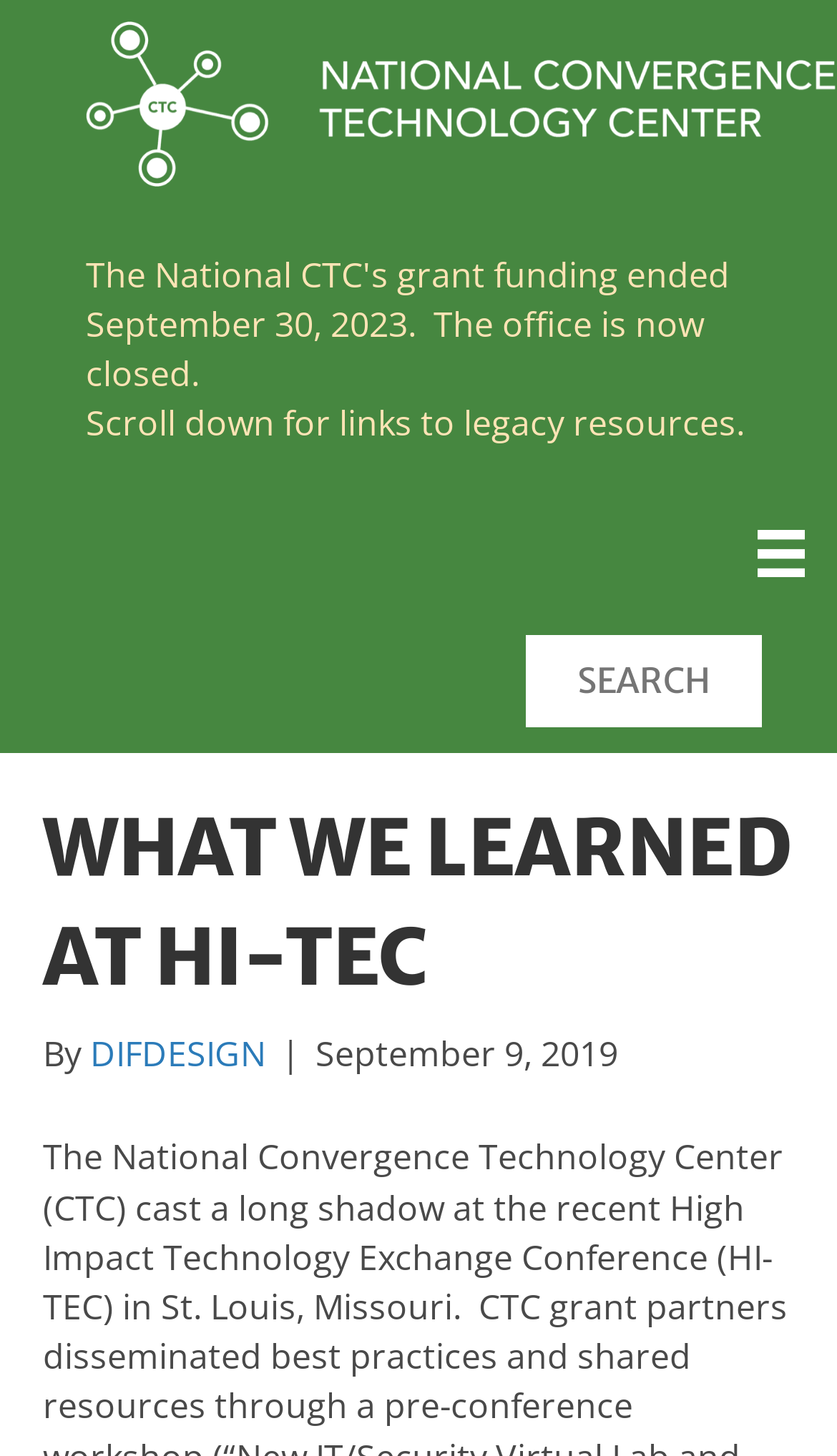Using the image as a reference, answer the following question in as much detail as possible:
What is the purpose of the searchbox?

I found the purpose of the searchbox by looking at the searchbox element with the text 'Search input' which is located at the top-right corner of the webpage, suggesting that it is used to search for content on the website.